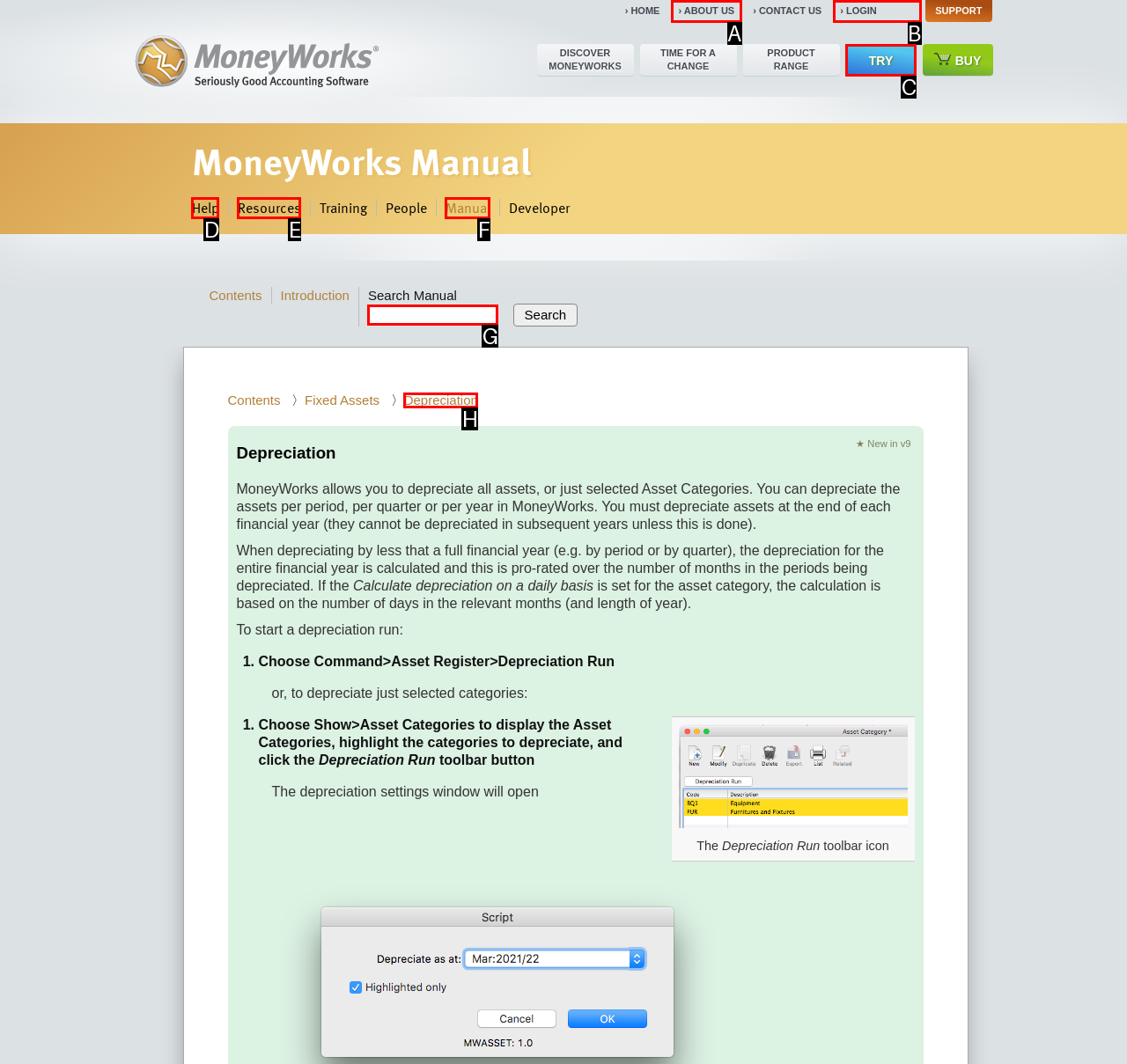To execute the task: Click on the 'Depreciation' link, which one of the highlighted HTML elements should be clicked? Answer with the option's letter from the choices provided.

H